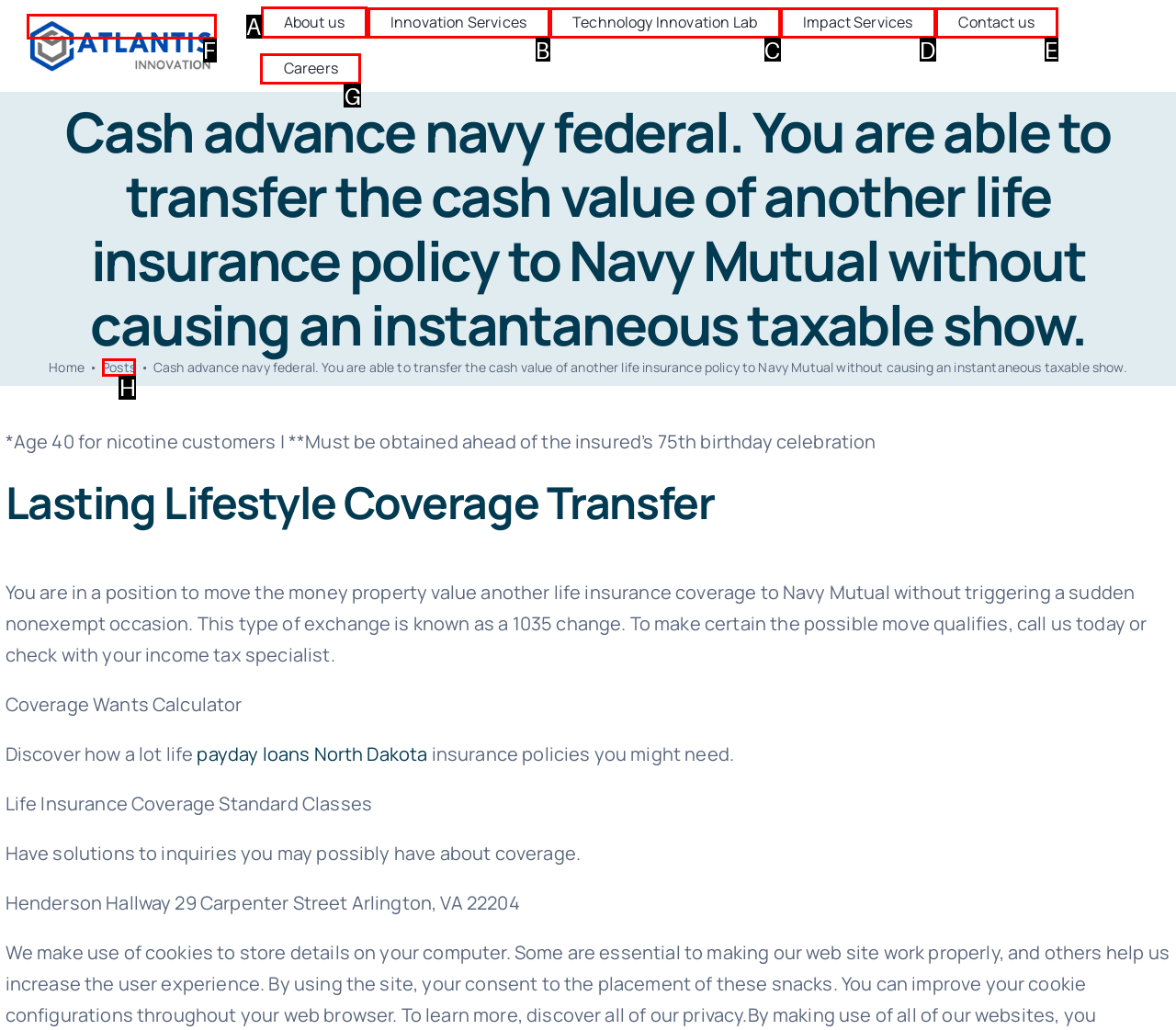Select the HTML element that needs to be clicked to perform the task: Click the 'About us' link. Reply with the letter of the chosen option.

A